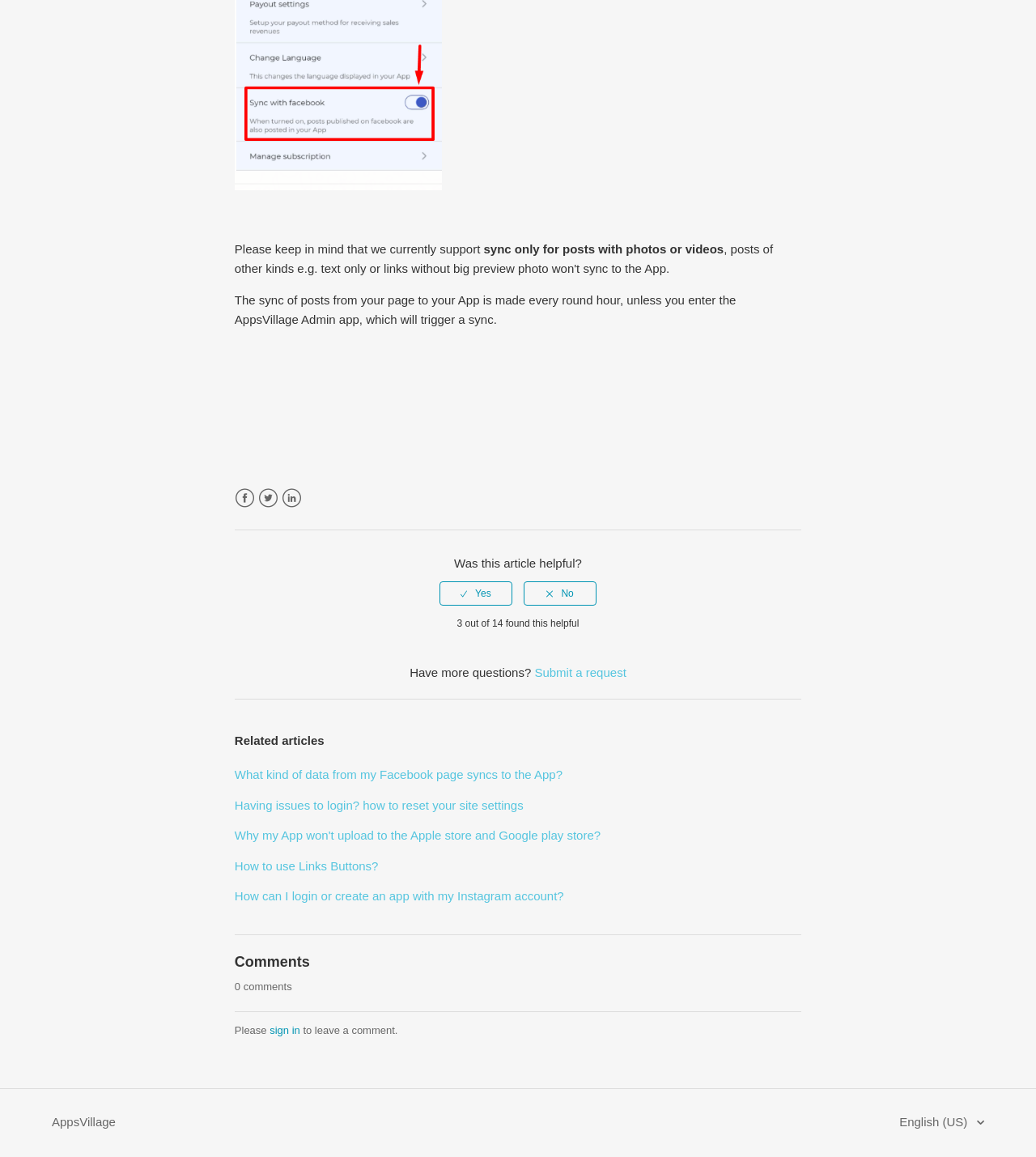Mark the bounding box of the element that matches the following description: "English (US)".

[0.868, 0.962, 0.95, 0.979]